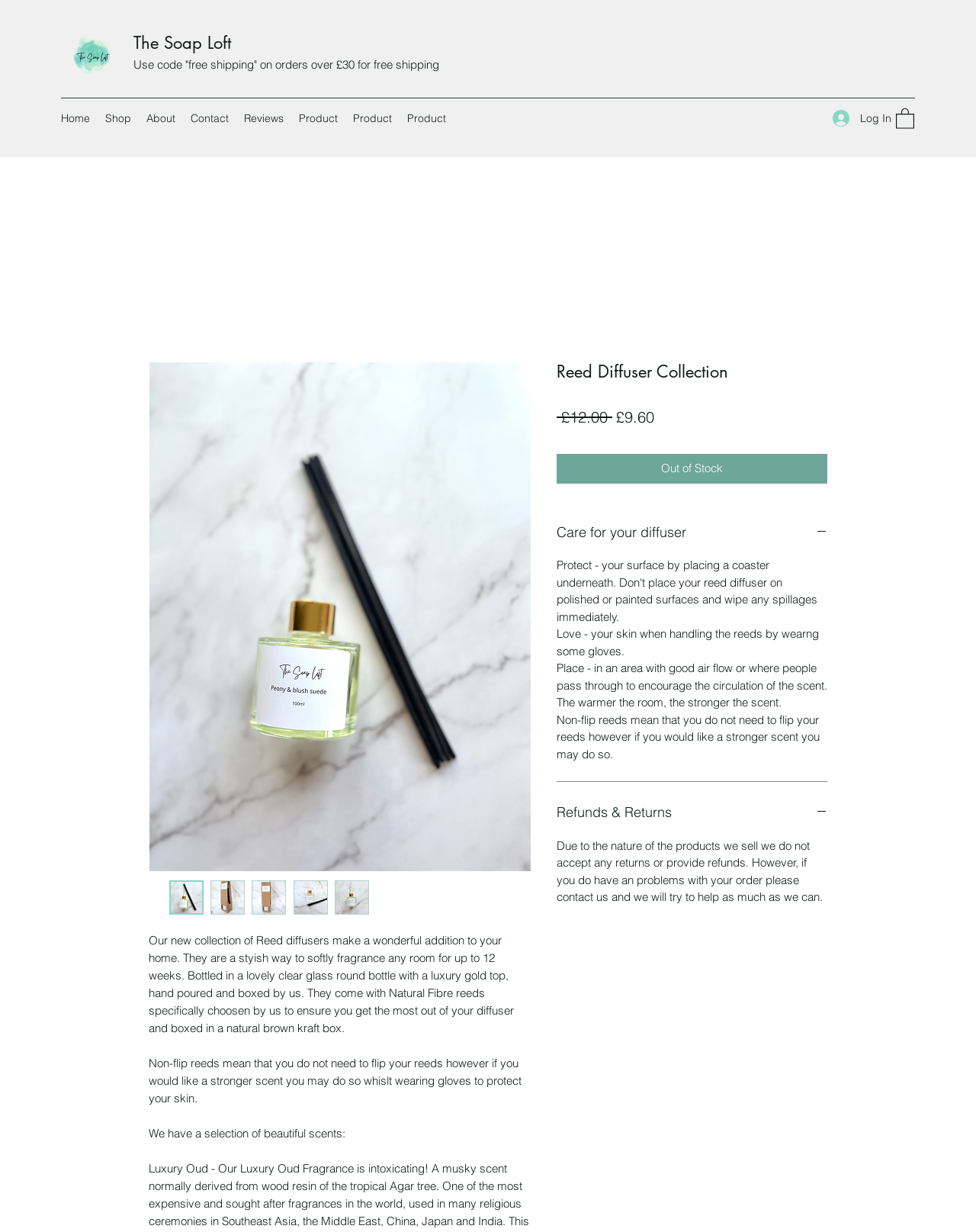Highlight the bounding box coordinates of the element that should be clicked to carry out the following instruction: "read about 'About Us'". The coordinates must be given as four float numbers ranging from 0 to 1, i.e., [left, top, right, bottom].

None